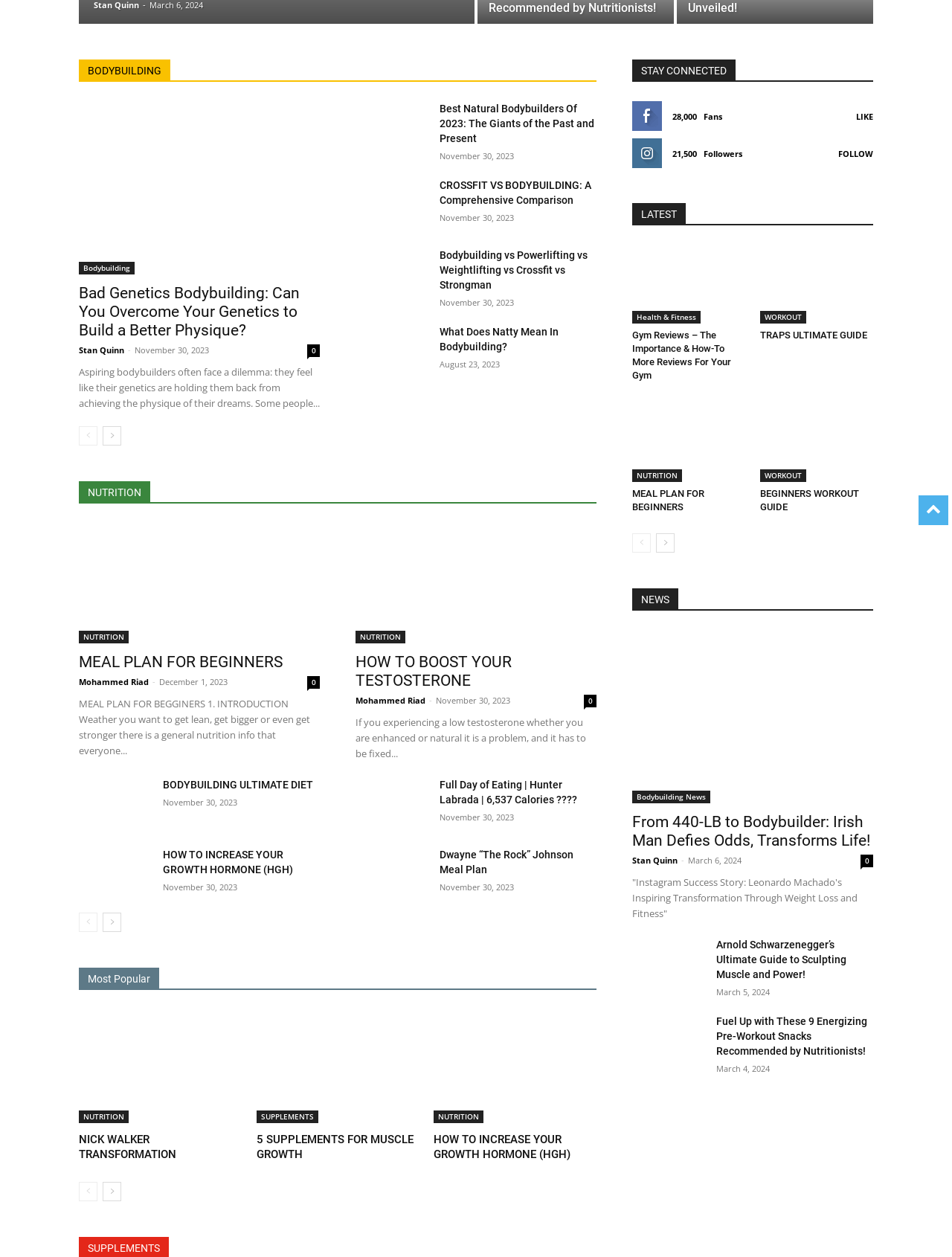Identify the bounding box of the UI element described as follows: "title="TRAPS ULTIMATE GUIDE"". Provide the coordinates as four float numbers in the range of 0 to 1 [left, top, right, bottom].

[0.798, 0.195, 0.917, 0.258]